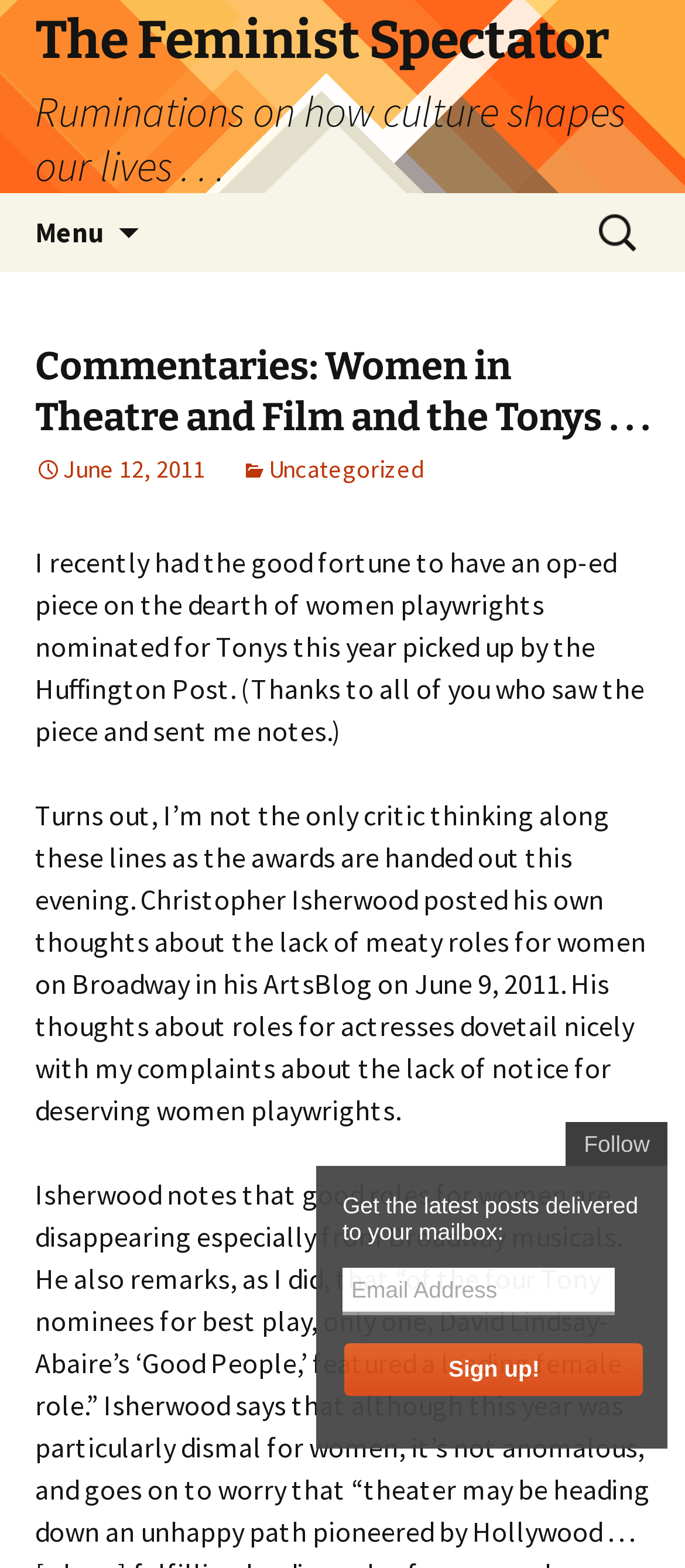Determine the bounding box for the UI element described here: "name="email" placeholder="Email Address"".

[0.5, 0.809, 0.897, 0.839]